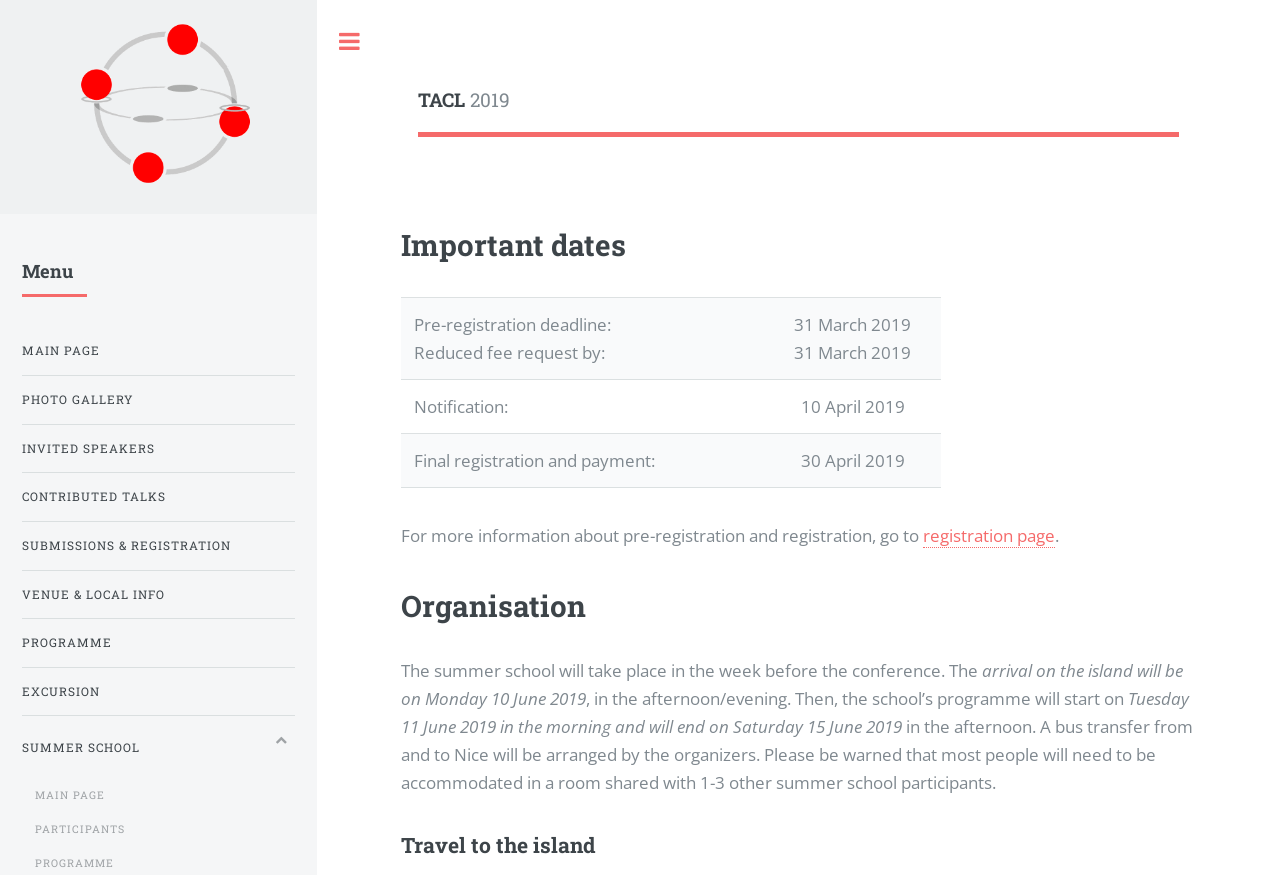What is the final registration and payment deadline?
Please answer the question with a single word or phrase, referencing the image.

30 April 2019